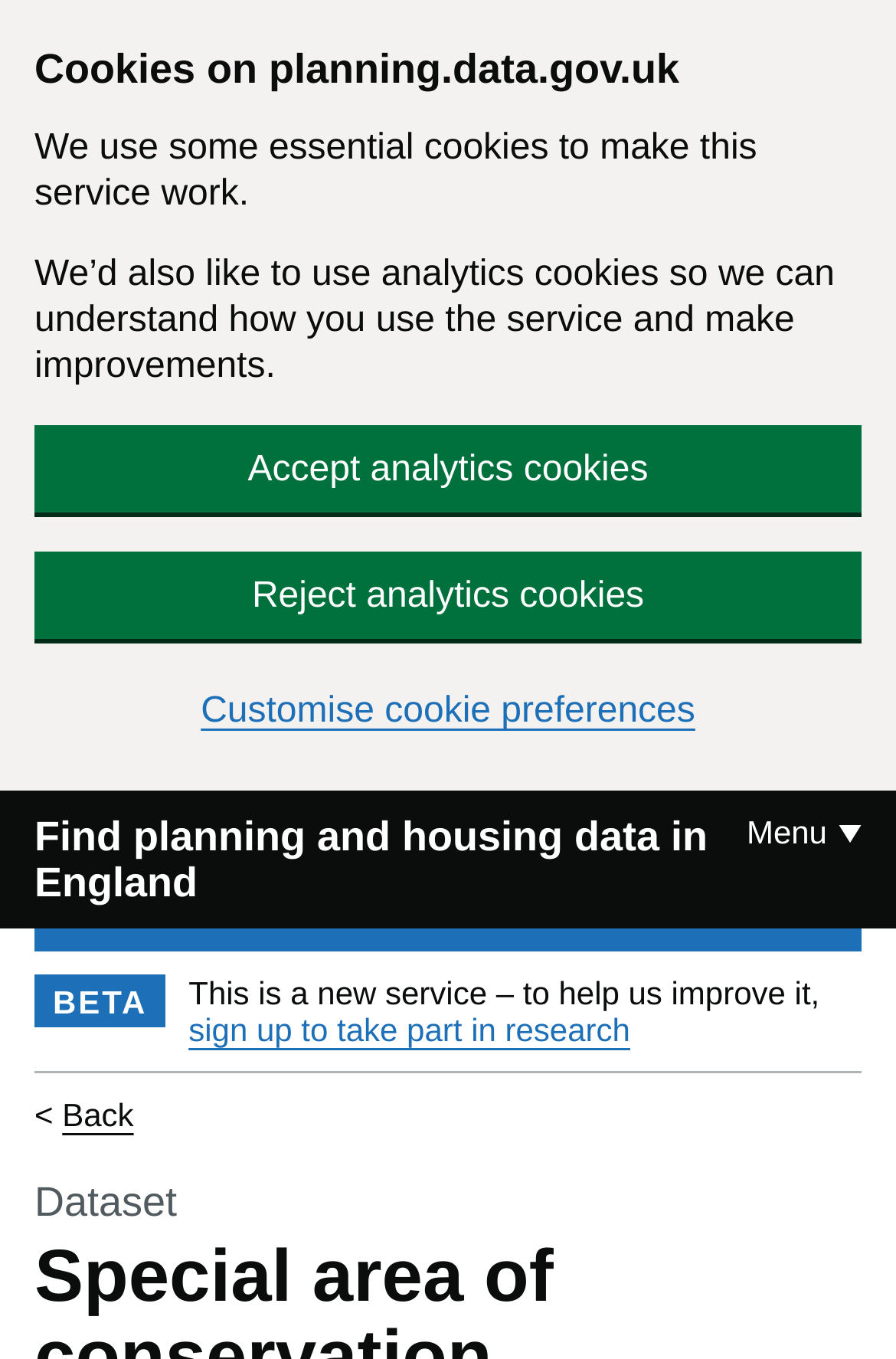What is the 'Dataset' section for?
From the image, provide a succinct answer in one word or a short phrase.

To display dataset information